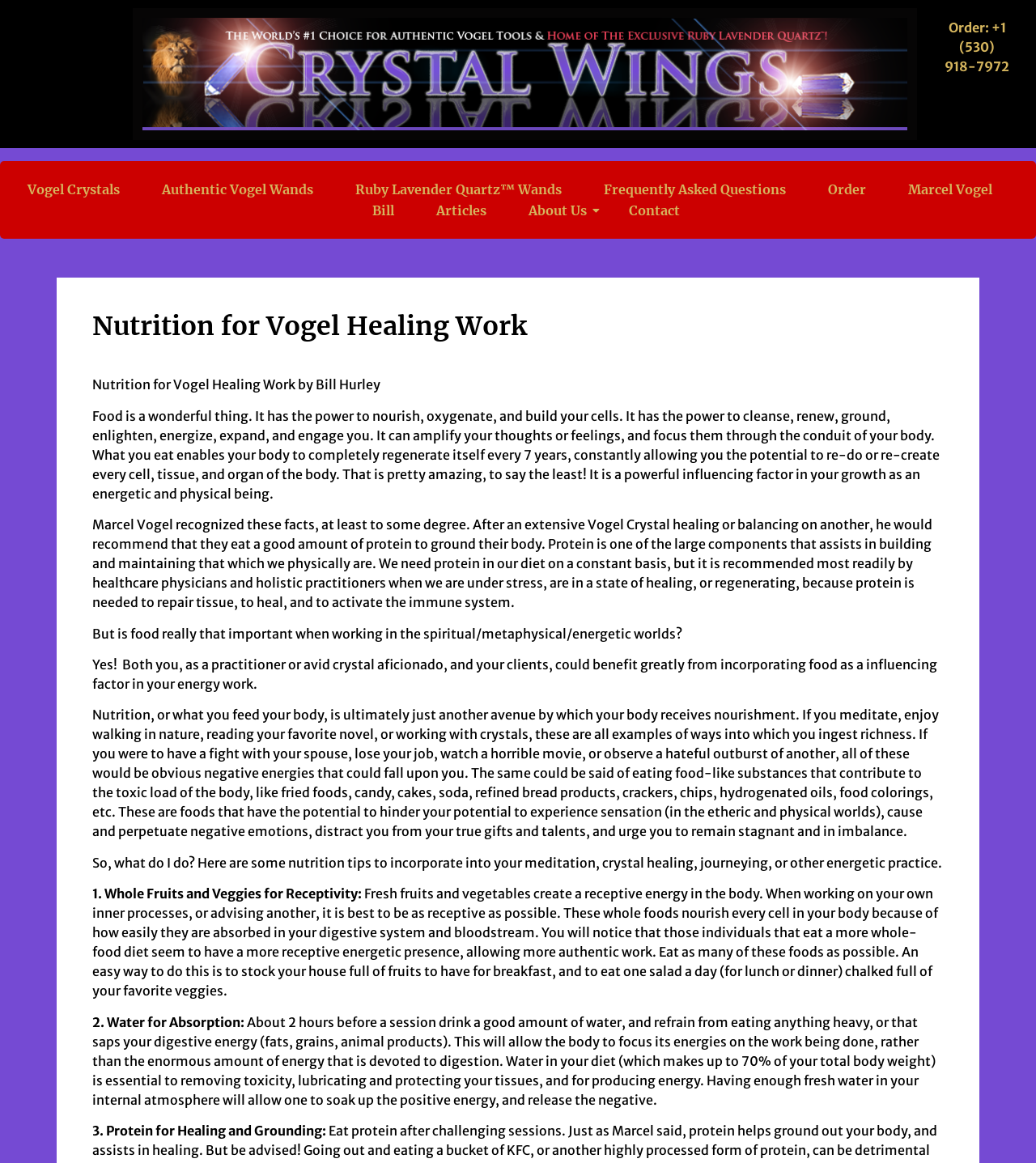Pinpoint the bounding box coordinates for the area that should be clicked to perform the following instruction: "Learn about Vogel Crystals".

[0.022, 0.154, 0.12, 0.172]